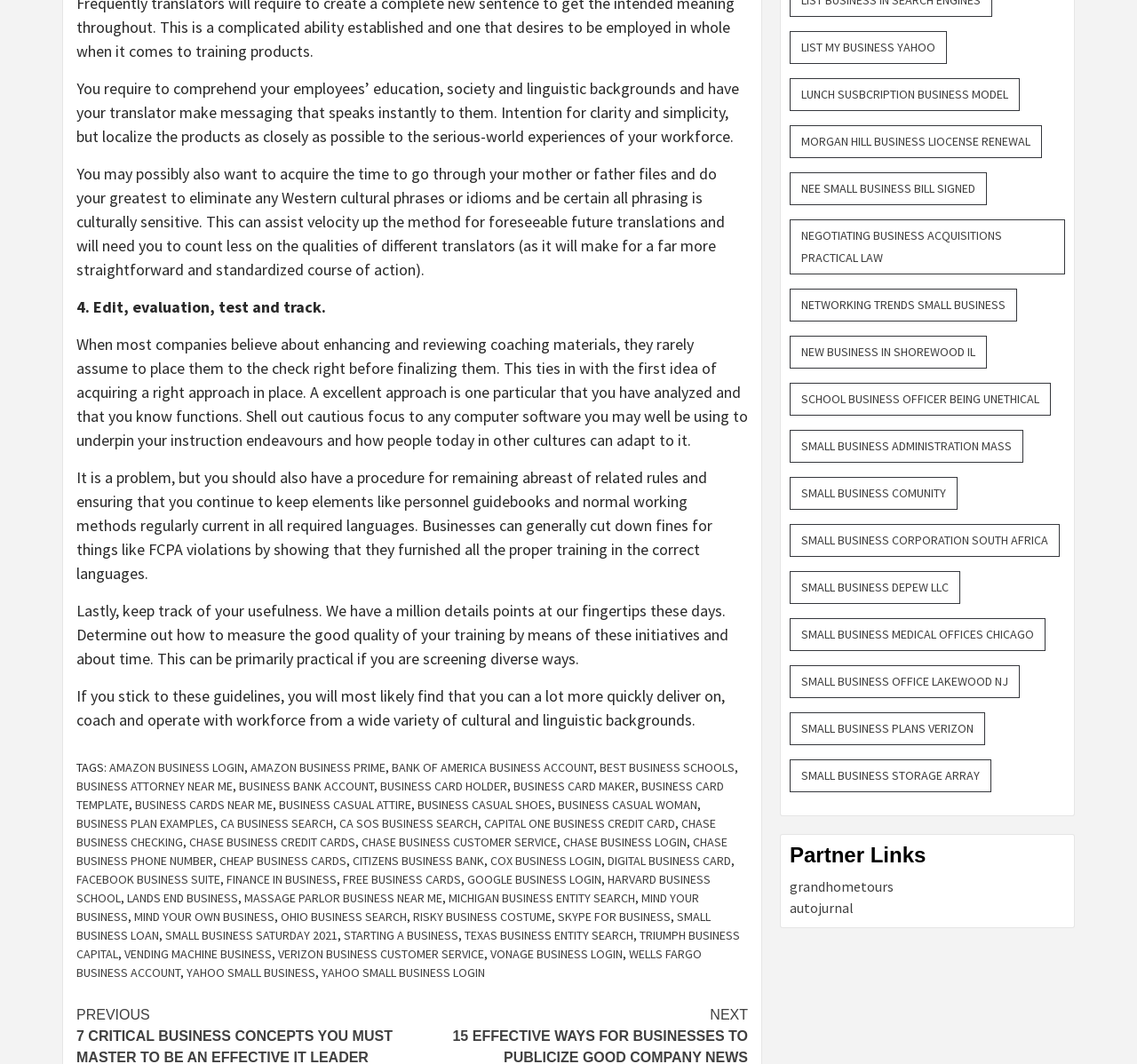Please give a succinct answer using a single word or phrase:
What type of links are listed at the bottom of the webpage?

Business-related links